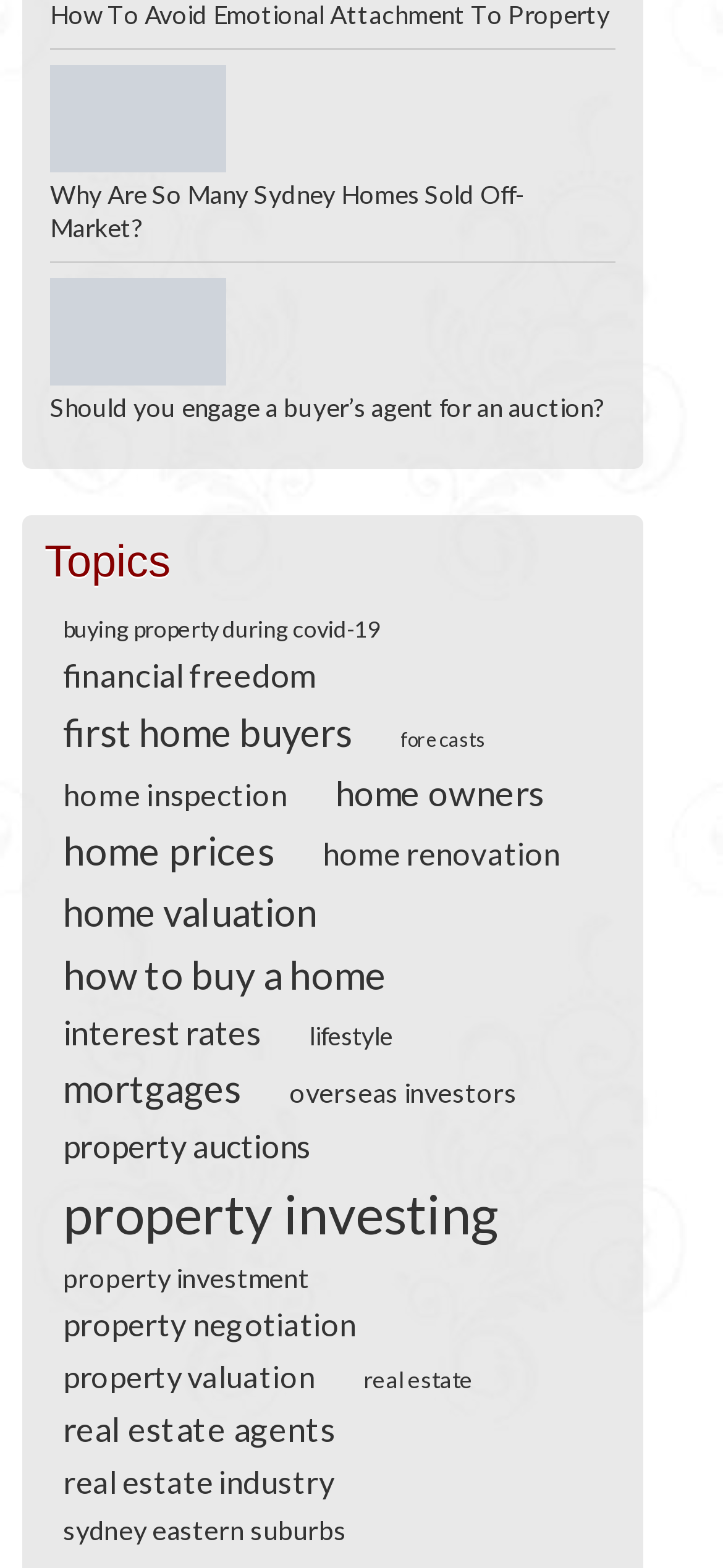Please identify the bounding box coordinates of where to click in order to follow the instruction: "Learn about 'home prices'".

[0.062, 0.528, 0.405, 0.558]